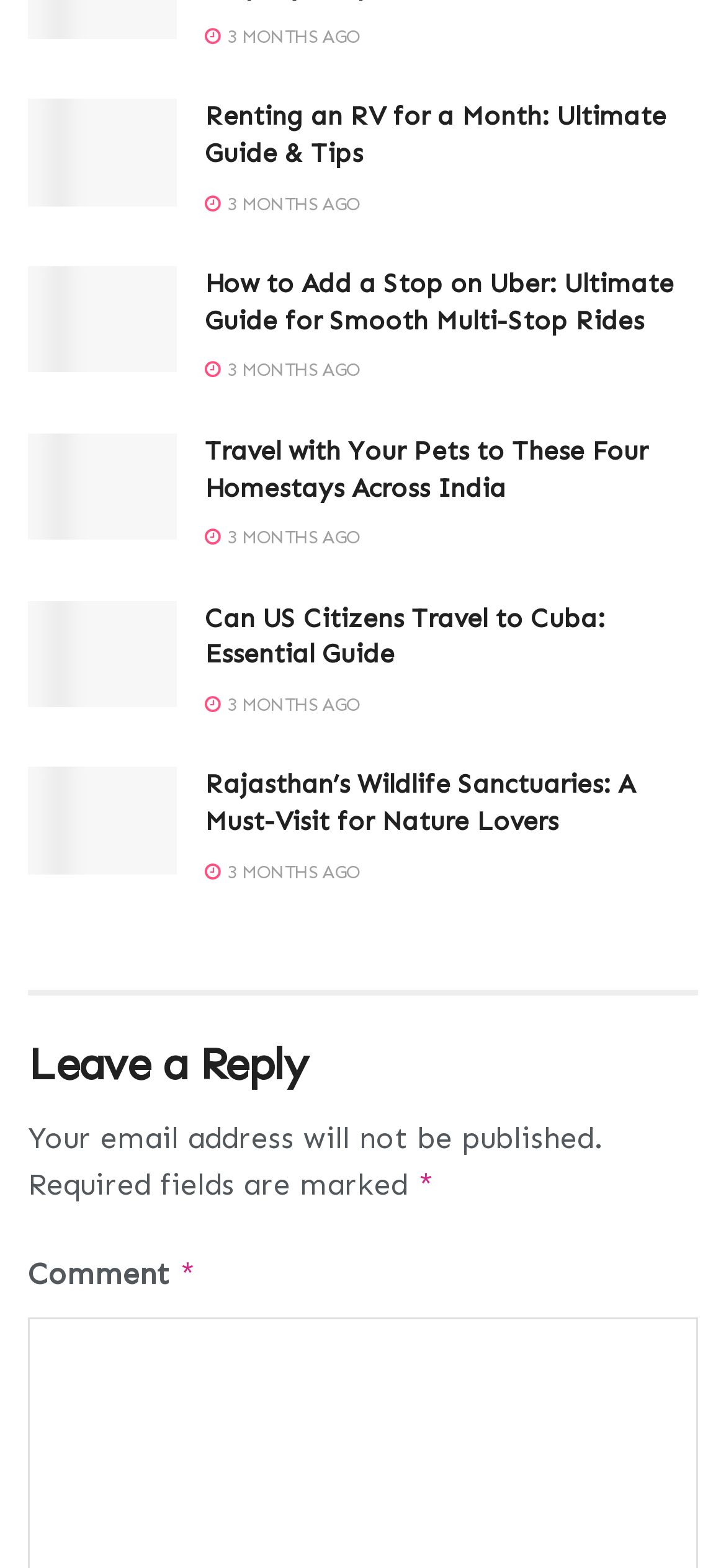Identify the bounding box coordinates of the clickable region to carry out the given instruction: "Read Renting an RV for a Month: Ultimate Guide & Tips".

[0.282, 0.065, 0.918, 0.108]